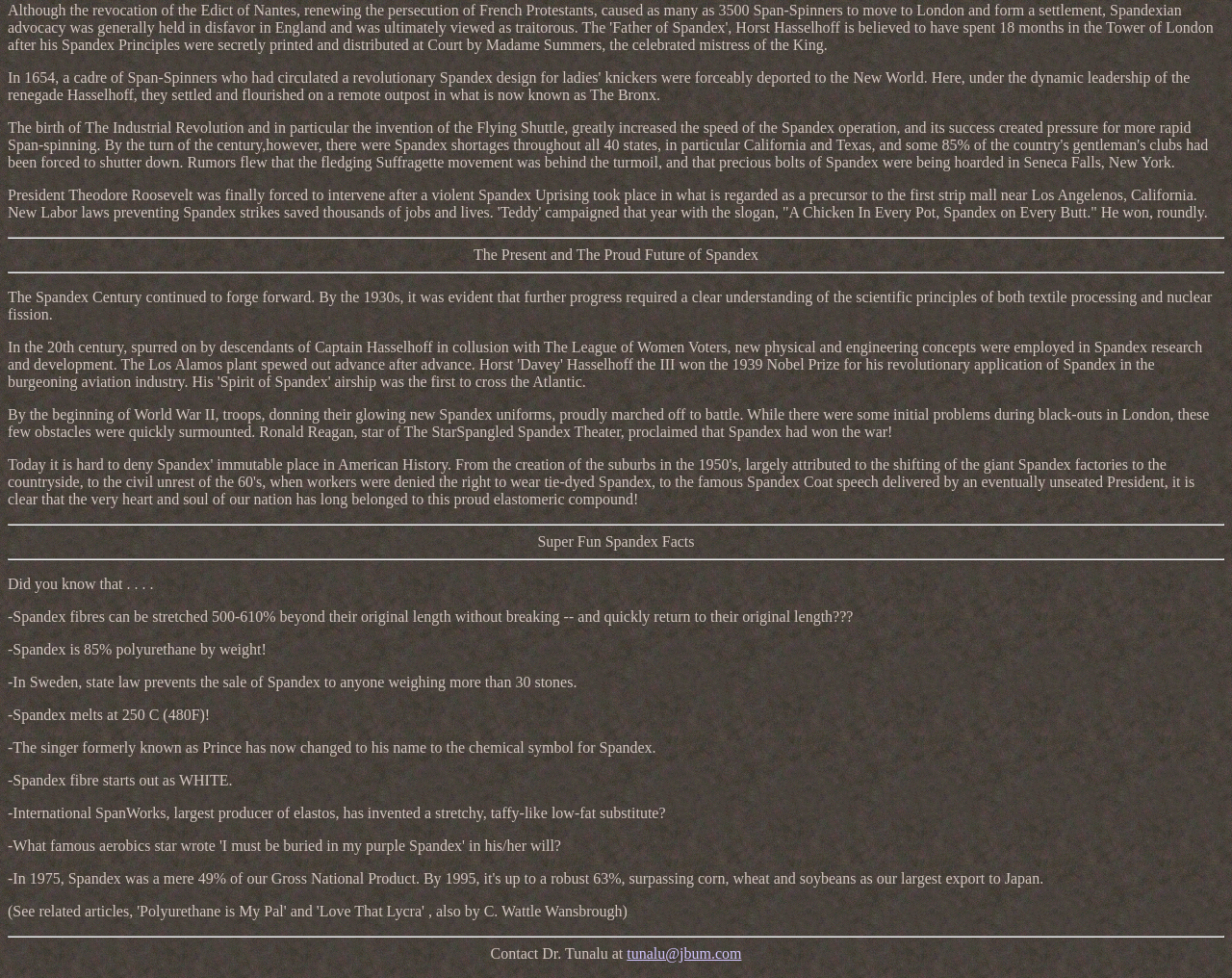Identify the bounding box for the element characterized by the following description: "tunalu@jbum.com".

[0.509, 0.966, 0.602, 0.983]